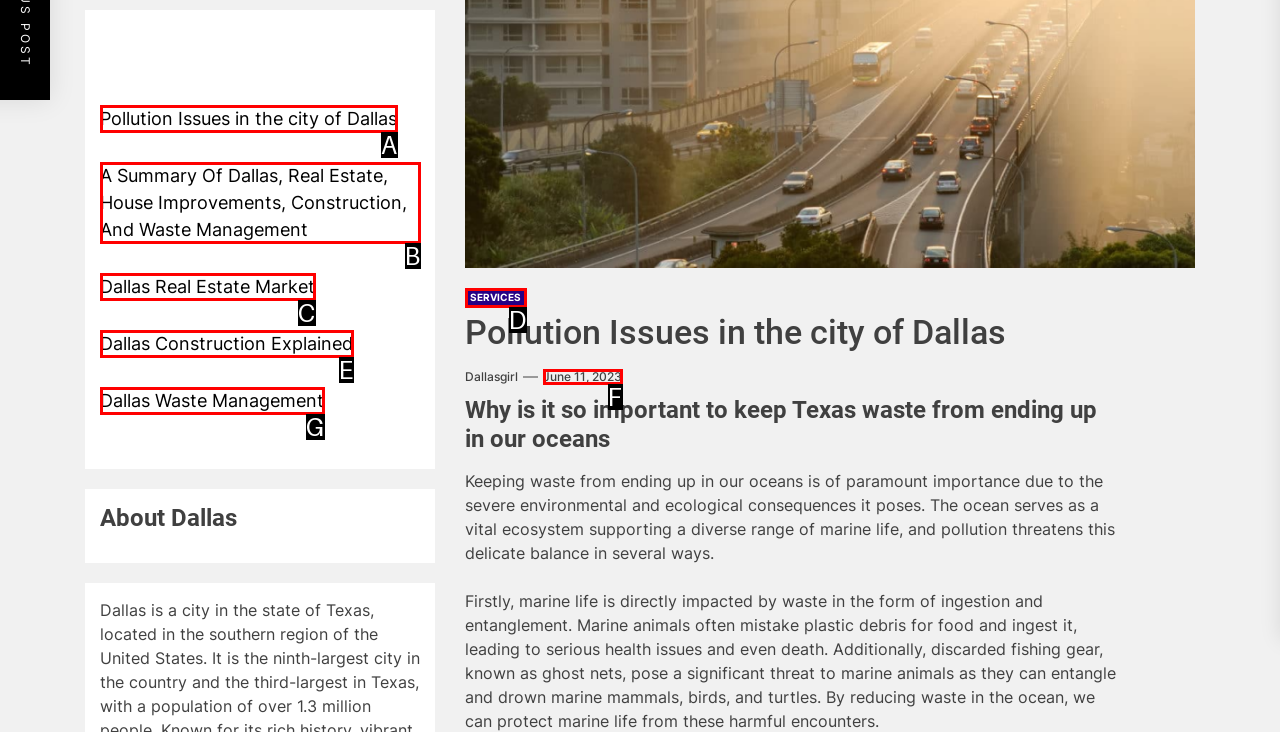From the given choices, indicate the option that best matches: Dallas Real Estate Market
State the letter of the chosen option directly.

C